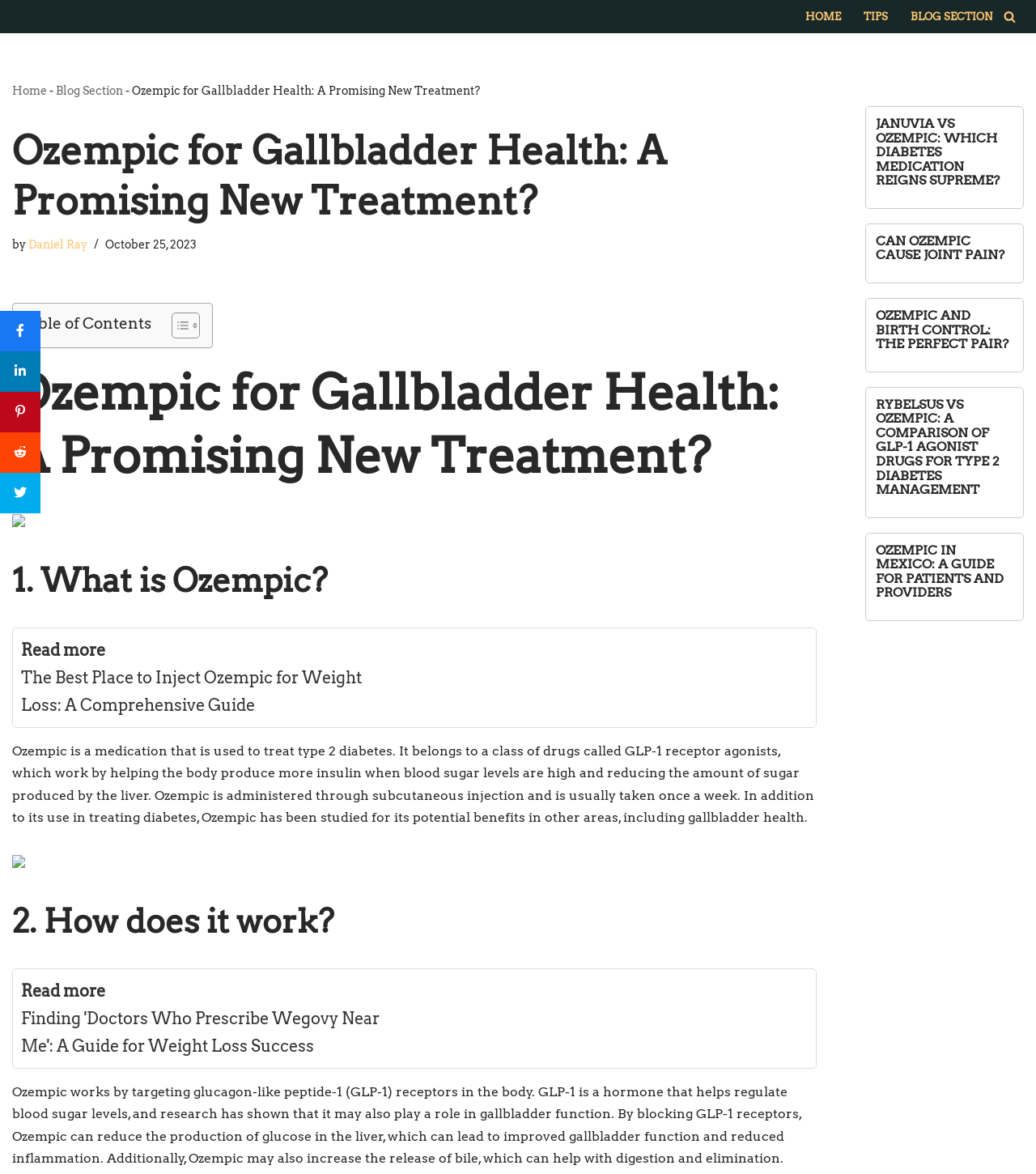Determine the bounding box coordinates in the format (top-left x, top-left y, bottom-right x, bottom-right y). Ensure all values are floating point numbers between 0 and 1. Identify the bounding box of the UI element described by: Can Ozempic Cause Joint Pain?

[0.845, 0.199, 0.978, 0.223]